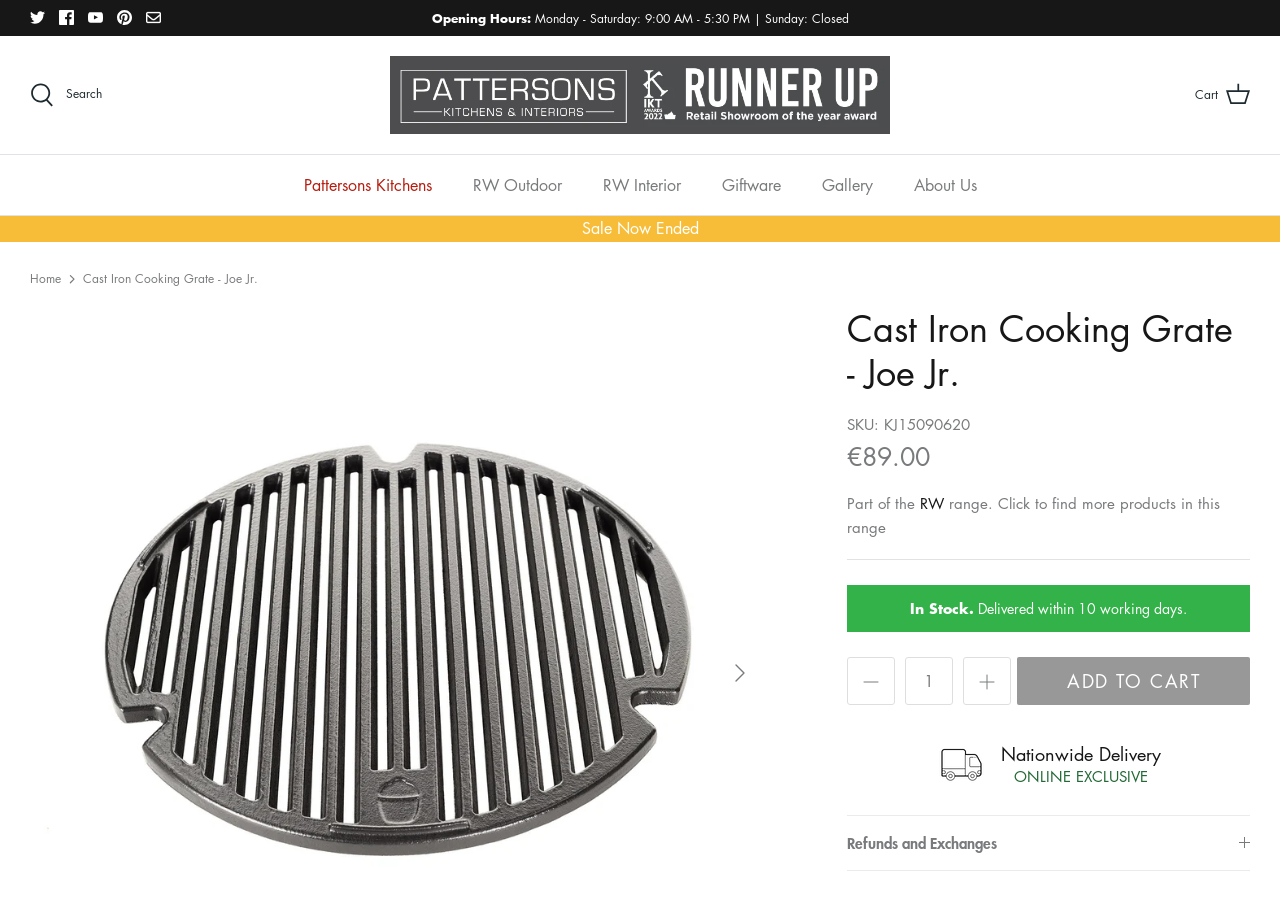Identify the bounding box coordinates of the area you need to click to perform the following instruction: "Add to cart".

[0.795, 0.733, 0.977, 0.786]